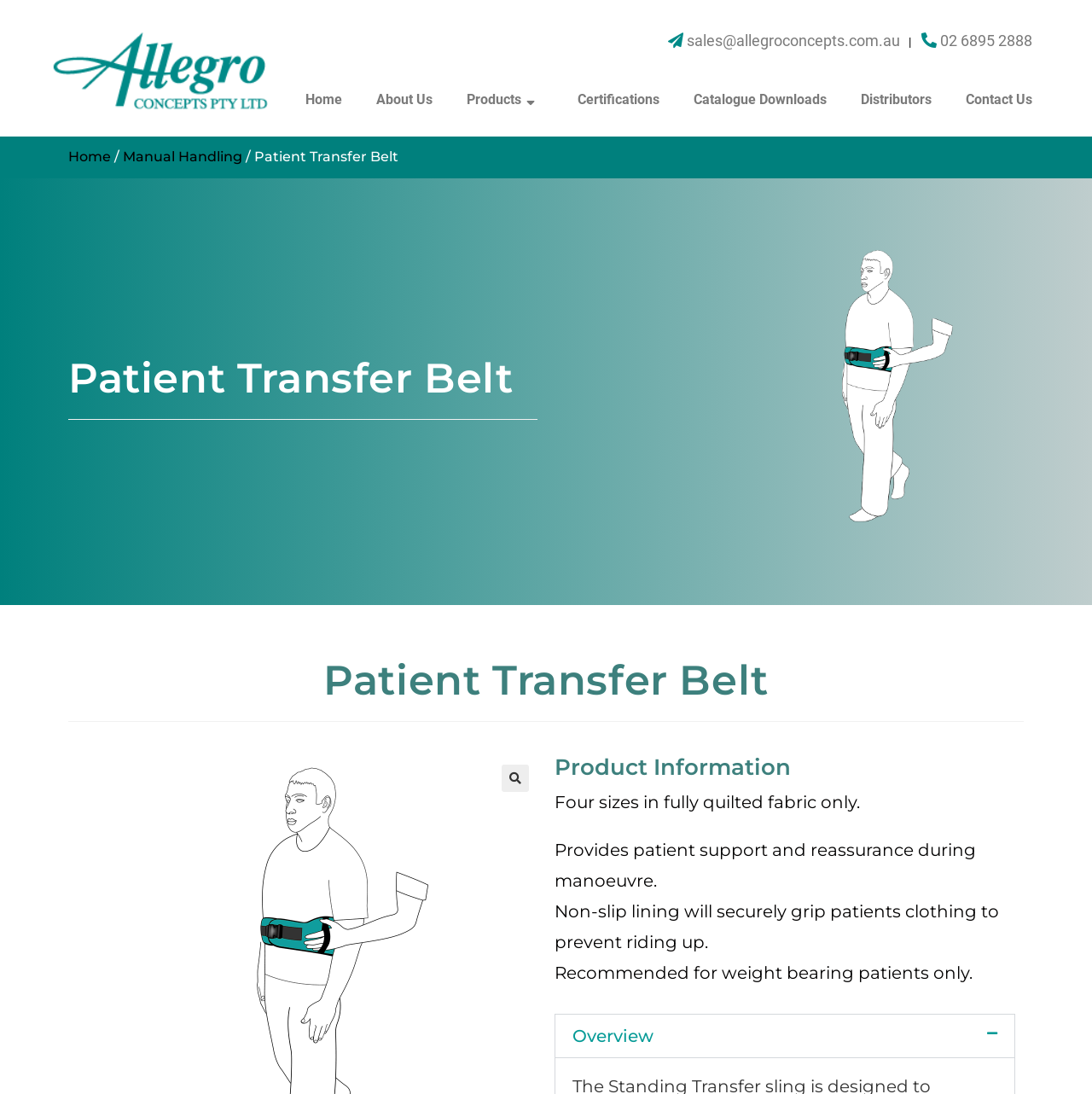How many navigation links are in the breadcrumb?
Answer the question based on the image using a single word or a brief phrase.

Three